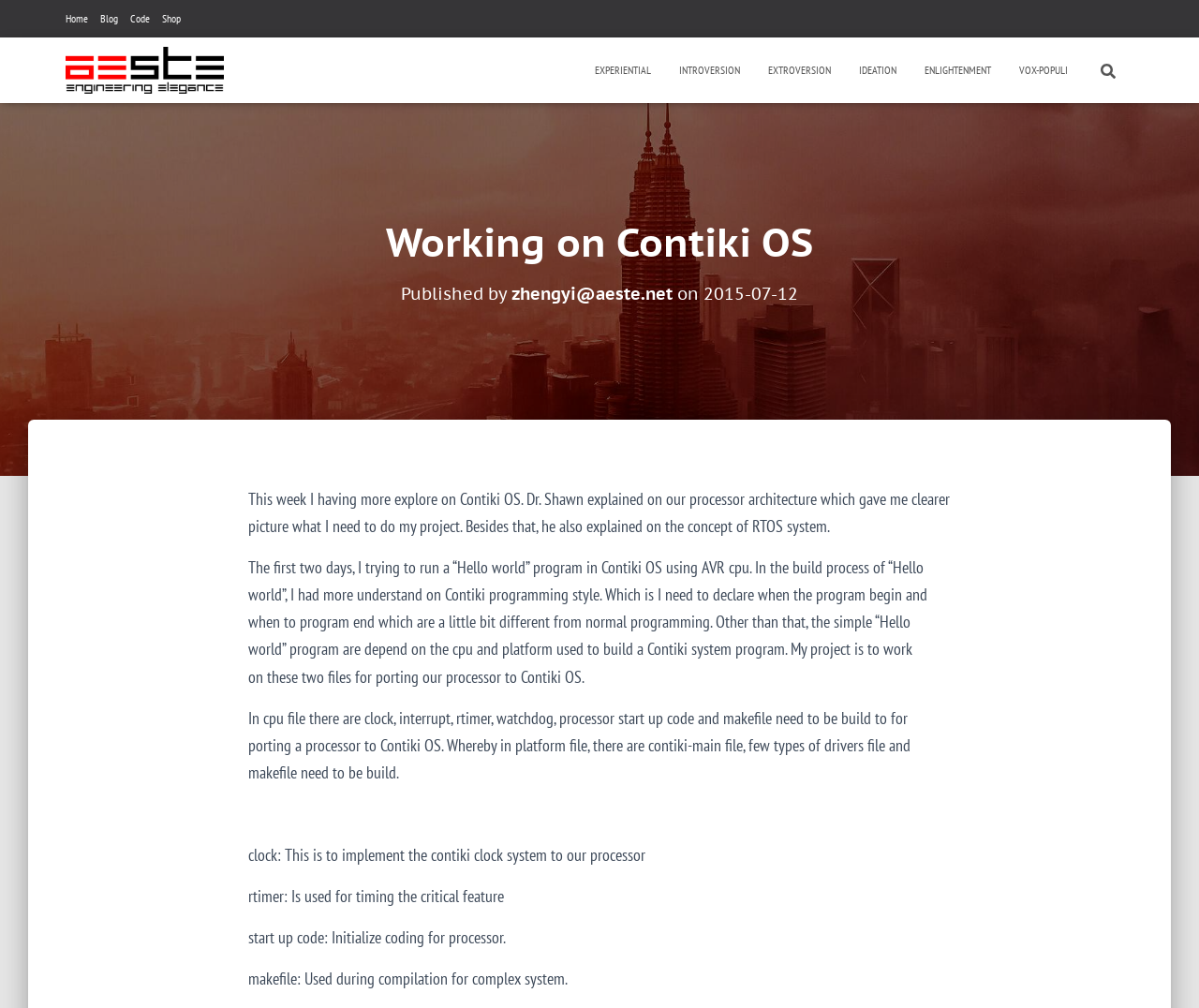Please specify the bounding box coordinates of the area that should be clicked to accomplish the following instruction: "Contact Windy Smithy". The coordinates should consist of four float numbers between 0 and 1, i.e., [left, top, right, bottom].

None